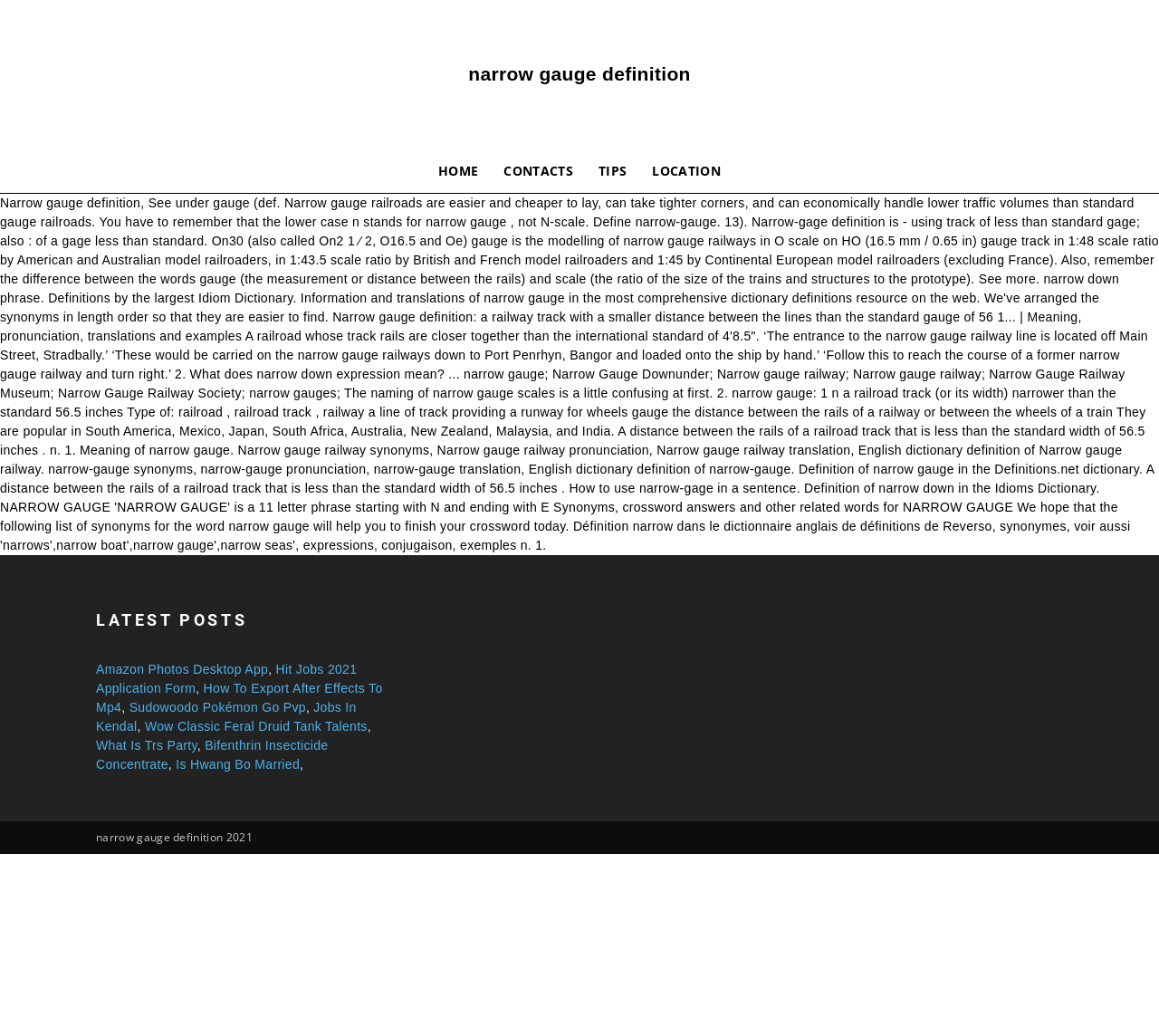Please identify the bounding box coordinates for the region that you need to click to follow this instruction: "visit LATEST POSTS".

[0.083, 0.586, 0.336, 0.611]